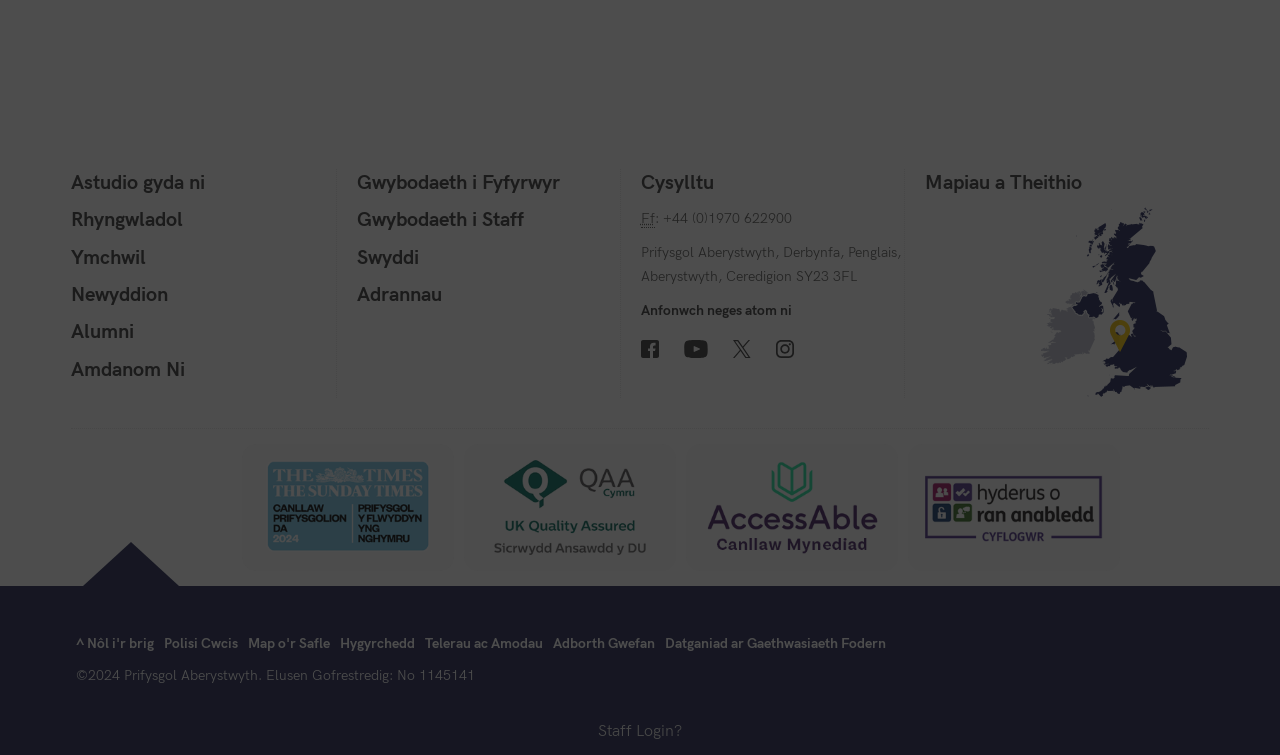How many social media links are there?
Can you offer a detailed and complete answer to this question?

I counted the number of social media links by looking at the link elements with descriptions 'Facebook', 'YouTube', 'Instagram', and 'X'.